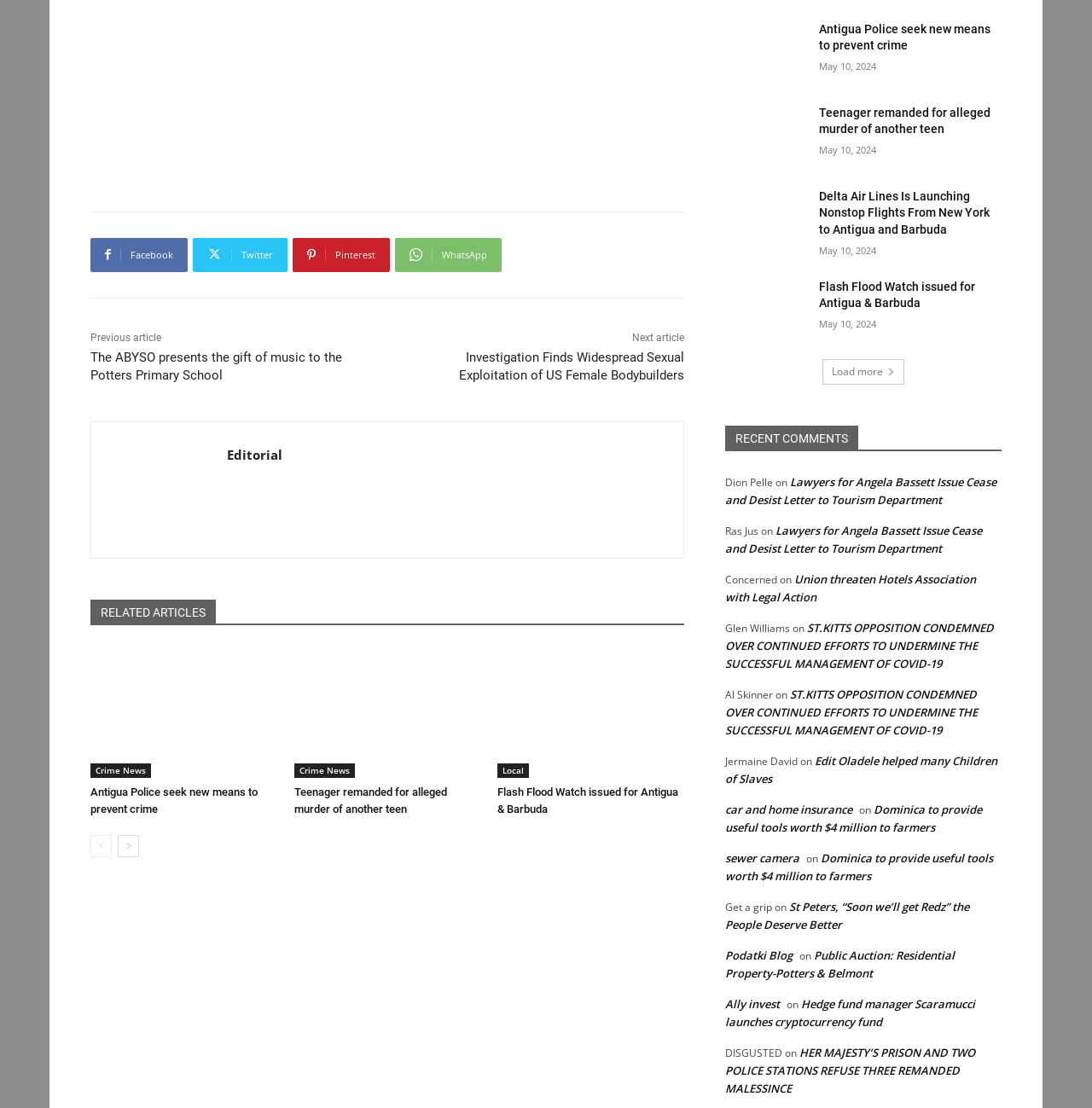Identify the bounding box coordinates of the area that should be clicked in order to complete the given instruction: "Click on Facebook link". The bounding box coordinates should be four float numbers between 0 and 1, i.e., [left, top, right, bottom].

[0.083, 0.215, 0.172, 0.245]